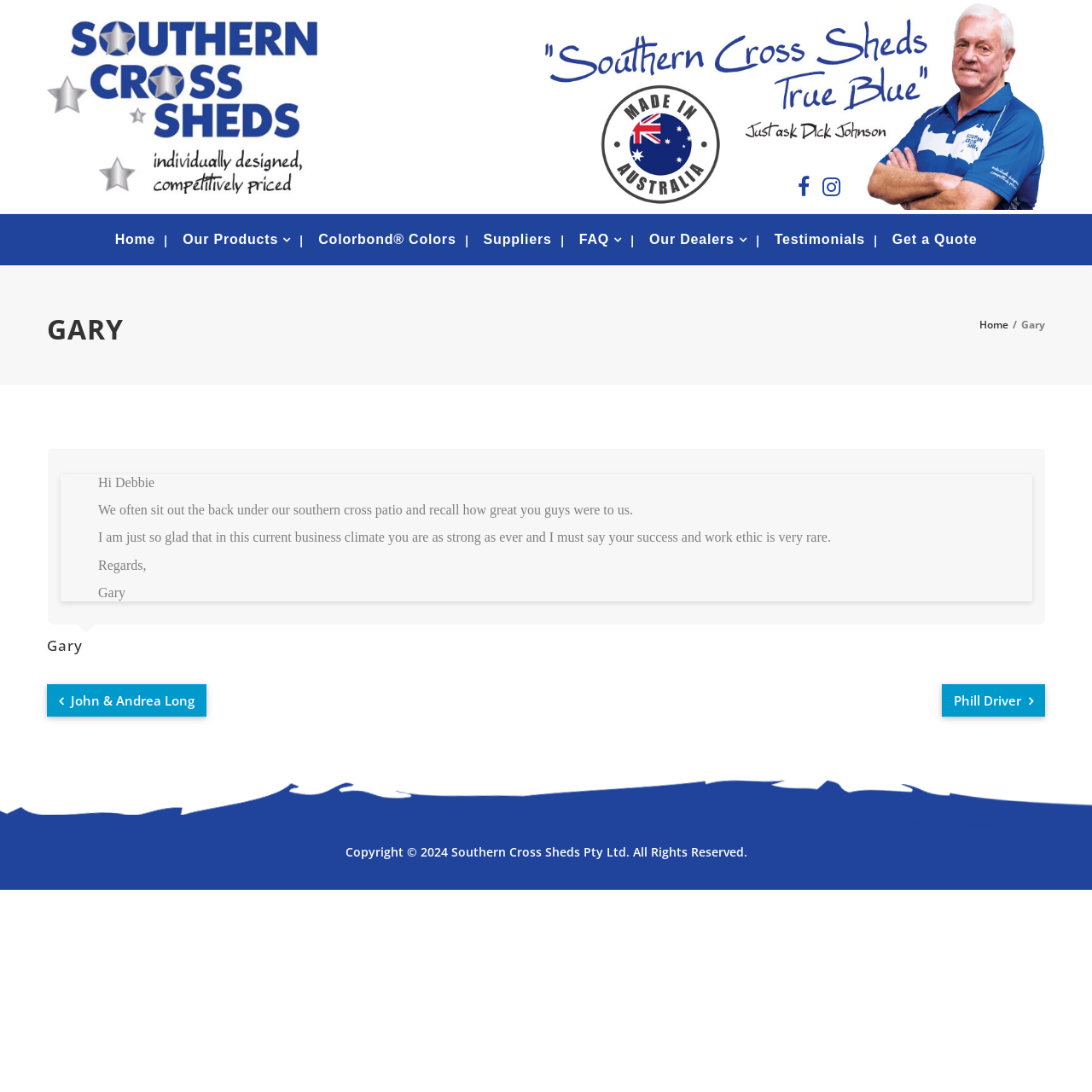Determine the bounding box coordinates of the section I need to click to execute the following instruction: "Click on the Home link". Provide the coordinates as four float numbers between 0 and 1, i.e., [left, top, right, bottom].

[0.105, 0.196, 0.142, 0.243]